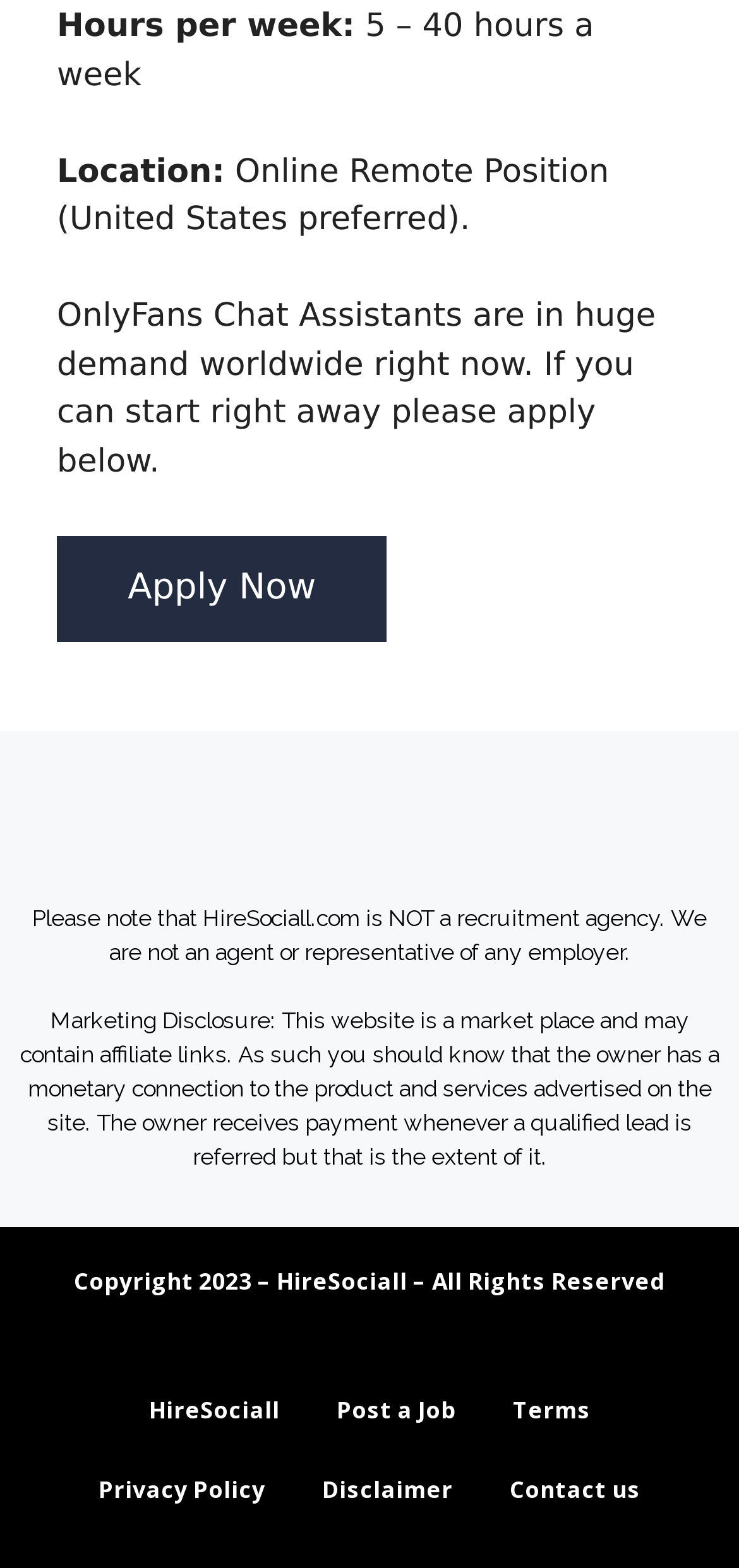Answer succinctly with a single word or phrase:
What is the range of hours per week for the job?

5-40 hours